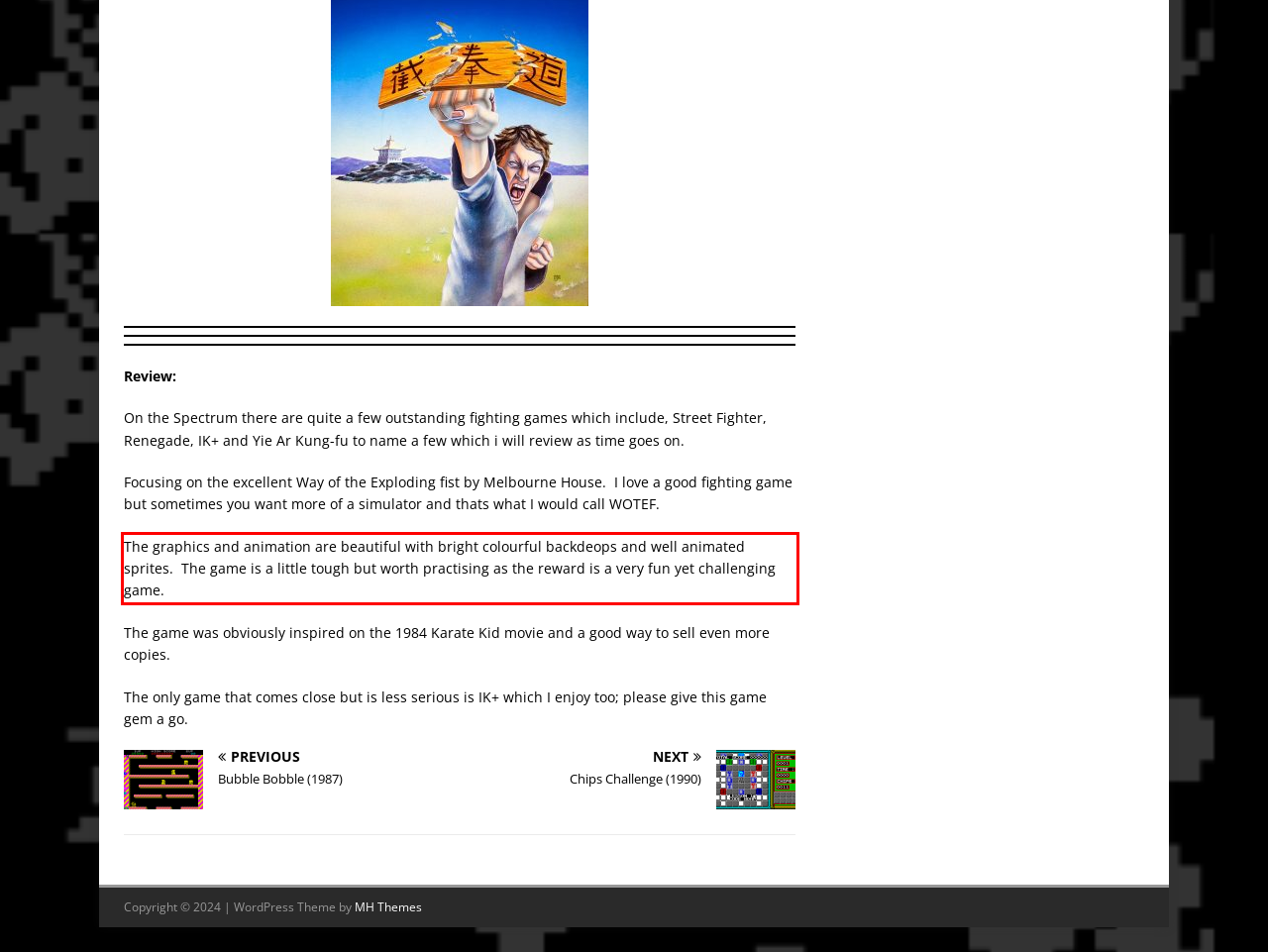Using the provided screenshot, read and generate the text content within the red-bordered area.

The graphics and animation are beautiful with bright colourful backdeops and well animated sprites. The game is a little tough but worth practising as the reward is a very fun yet challenging game.